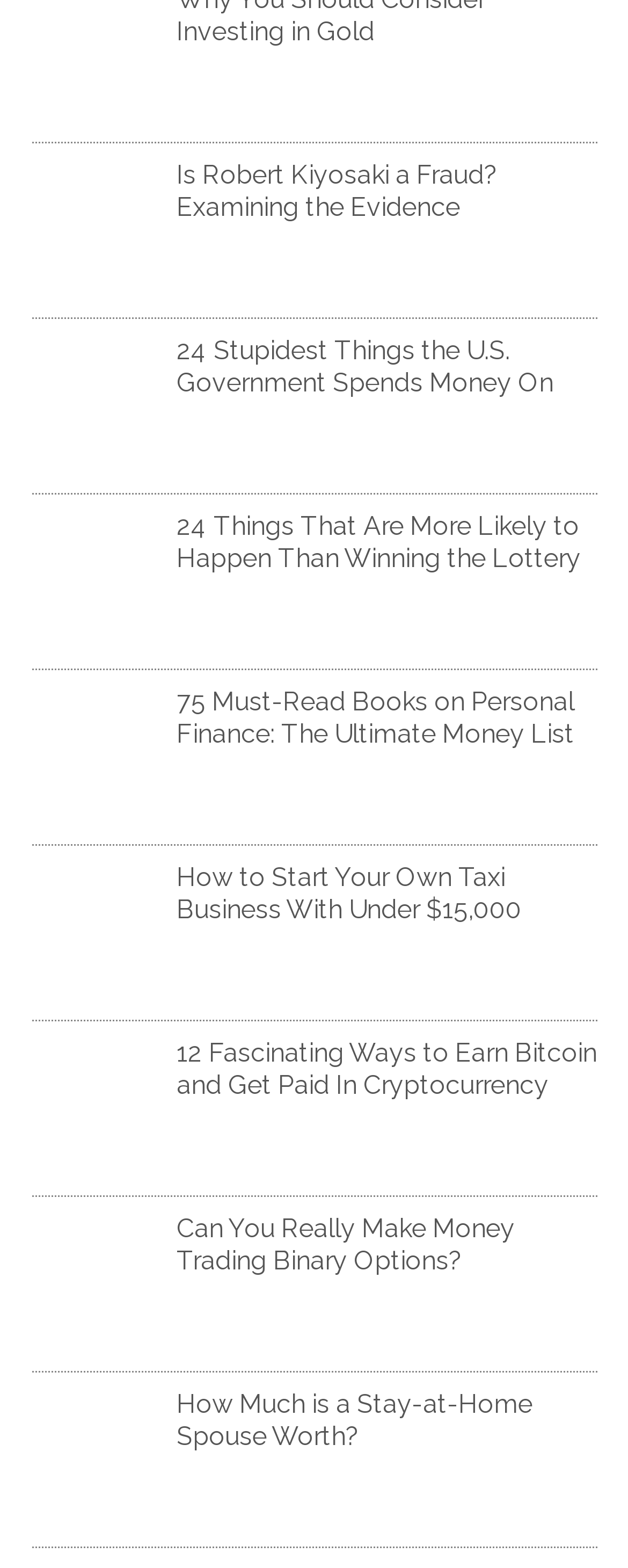Please find the bounding box coordinates of the element's region to be clicked to carry out this instruction: "Explore the list of stupid government spending".

[0.281, 0.214, 0.881, 0.253]